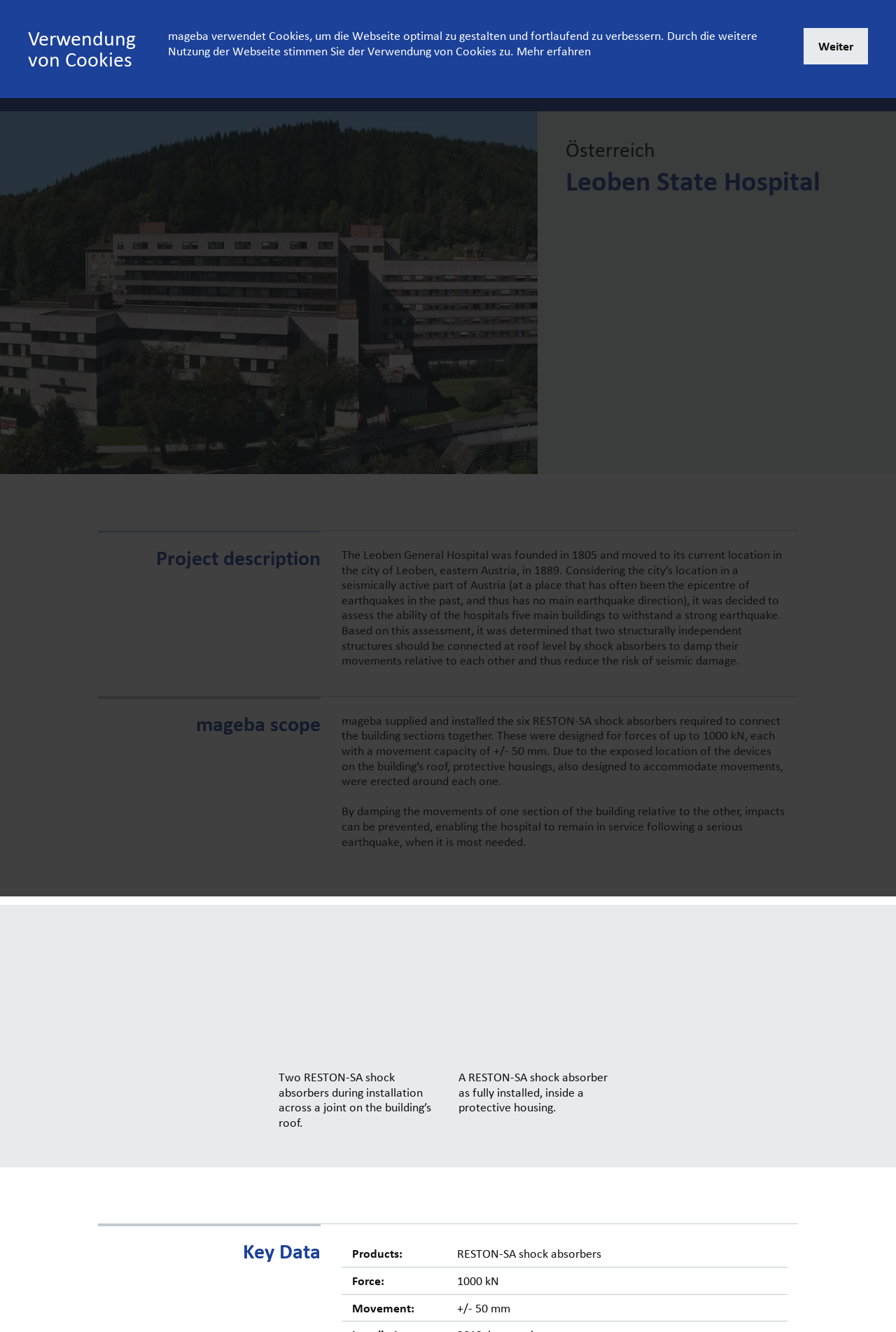Detail the webpage's structure and highlights in your description.

The webpage is about the Leoben State Hospital project by Mageba, a company that supplied and installed shock absorbers to connect the building sections together. At the top left corner, there is a Mageba logo, and next to it, a language selector with options like Czech, Australian, Middle East, and more. Below the language selector, there are links to Downloads, Contact, and Jobs.

On the left side, there is a navigation menu with links to Home, References, and other sections. The main content area is divided into sections, starting with a heading "Österreich" (Austria) and a subheading "Leoben State Hospital". Below this, there is a large image of the hospital, followed by a project description that explains the hospital's history and the need for seismic protection.

The next section is "mageba scope", which describes the company's role in supplying and installing six RESTON-SA shock absorbers to connect the building sections together. The text explains the design and functionality of these shock absorbers, which can withstand forces of up to 1000 kN and have a movement capacity of +/- 50 mm.

Below this, there are two images of the shock absorbers during installation and after completion, with accompanying text that describes the installation process. The final section is "Key Data", which presents information about the project in a table format, including the products used, force, and movement capacity.

At the bottom of the page, there is a notice about the use of cookies on the website, with a link to learn more.